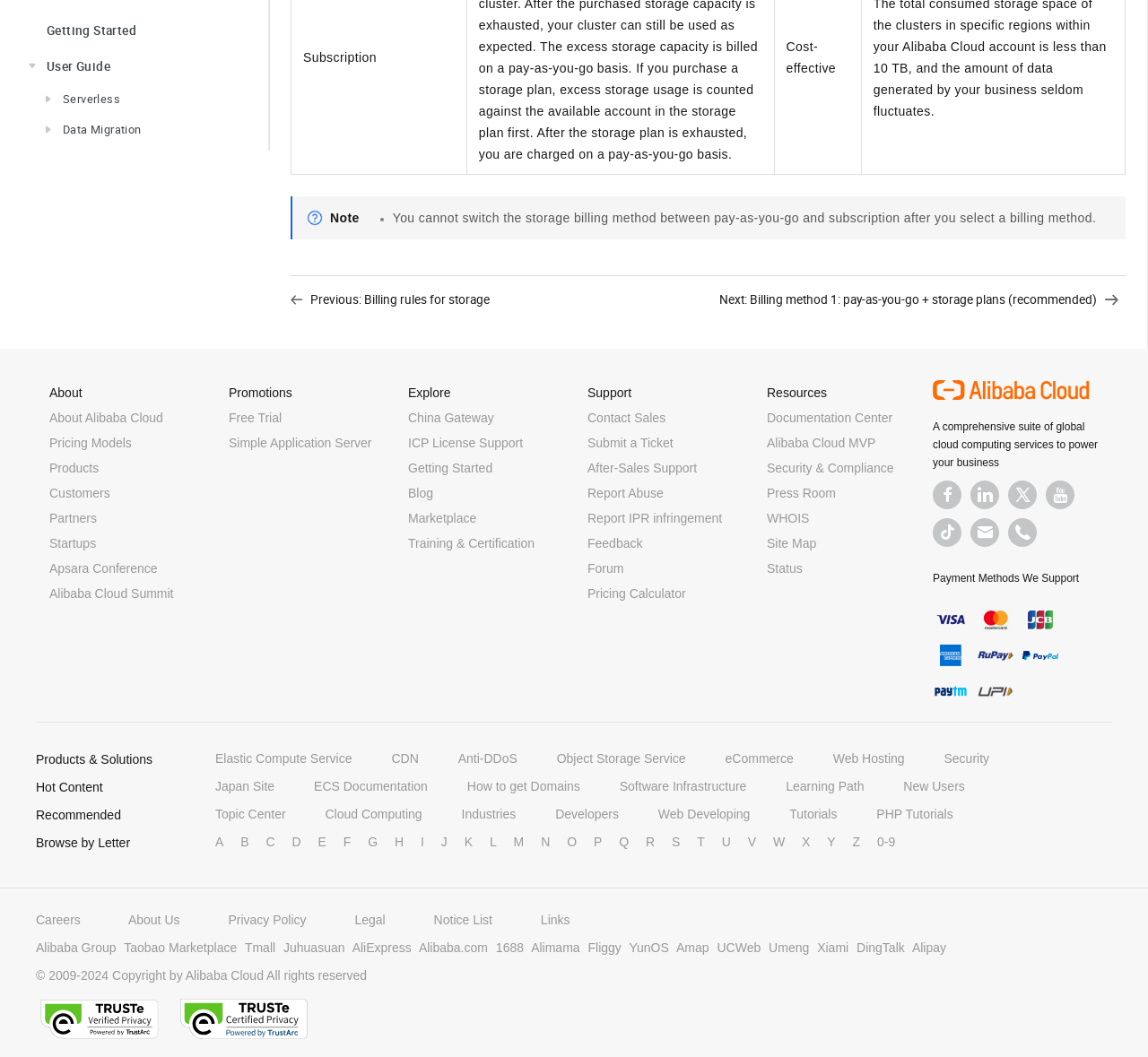Could you please study the image and provide a detailed answer to the question:
How many payment methods are supported?

The answer can be found by looking at the images present at the bottom of the webpage, which are labeled as 'rupay' and 'upi', indicating that two payment methods are supported.